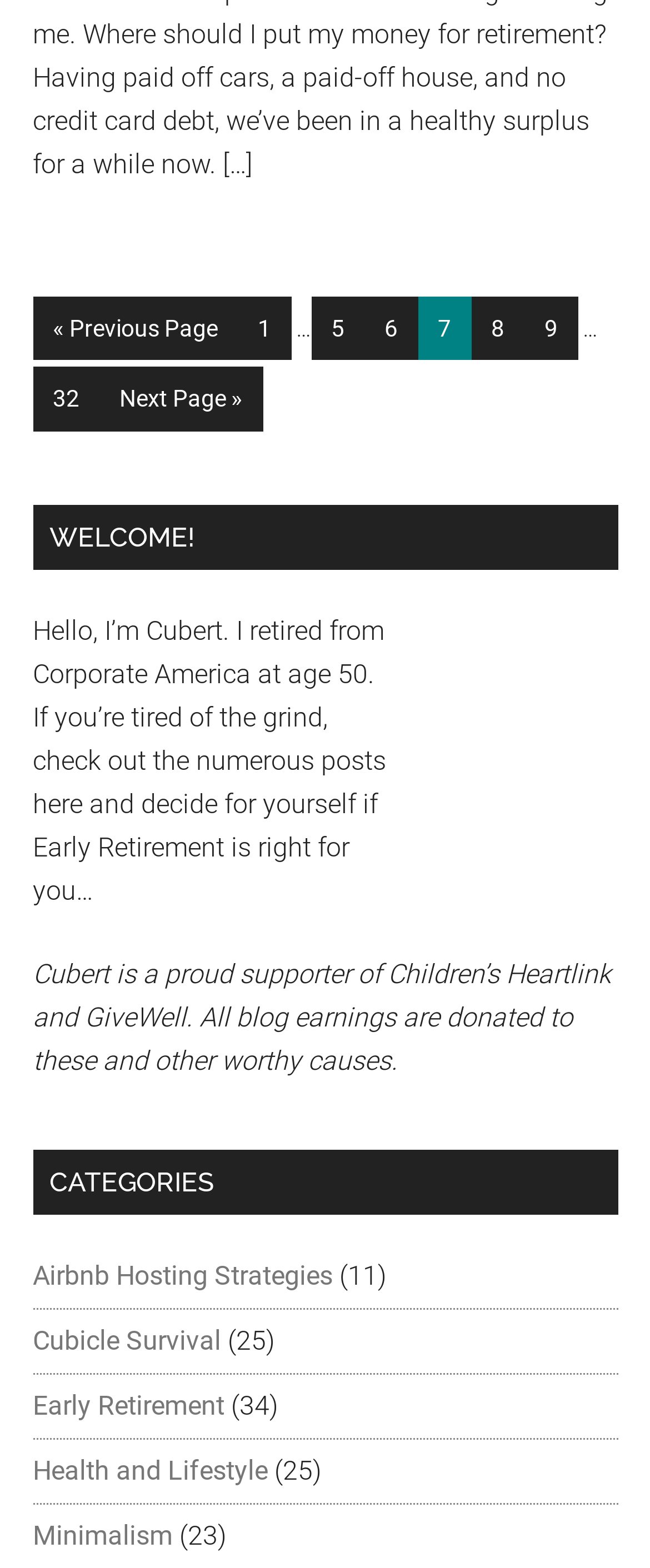Could you provide the bounding box coordinates for the portion of the screen to click to complete this instruction: "go to previous page"?

[0.05, 0.189, 0.365, 0.23]